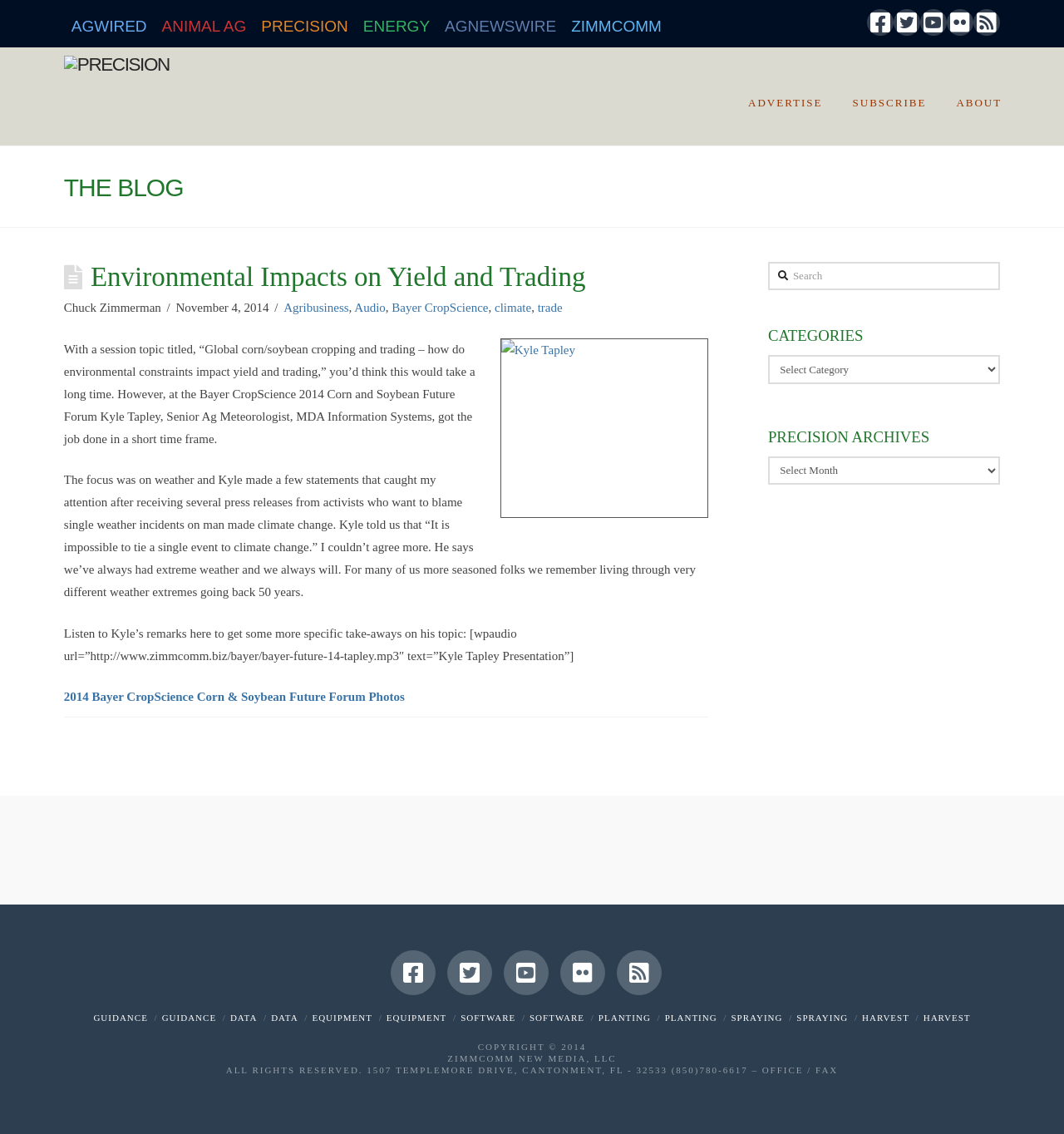Find the bounding box coordinates of the clickable region needed to perform the following instruction: "Click on the 'AGWIRED' link". The coordinates should be provided as four float numbers between 0 and 1, i.e., [left, top, right, bottom].

[0.06, 0.004, 0.145, 0.037]